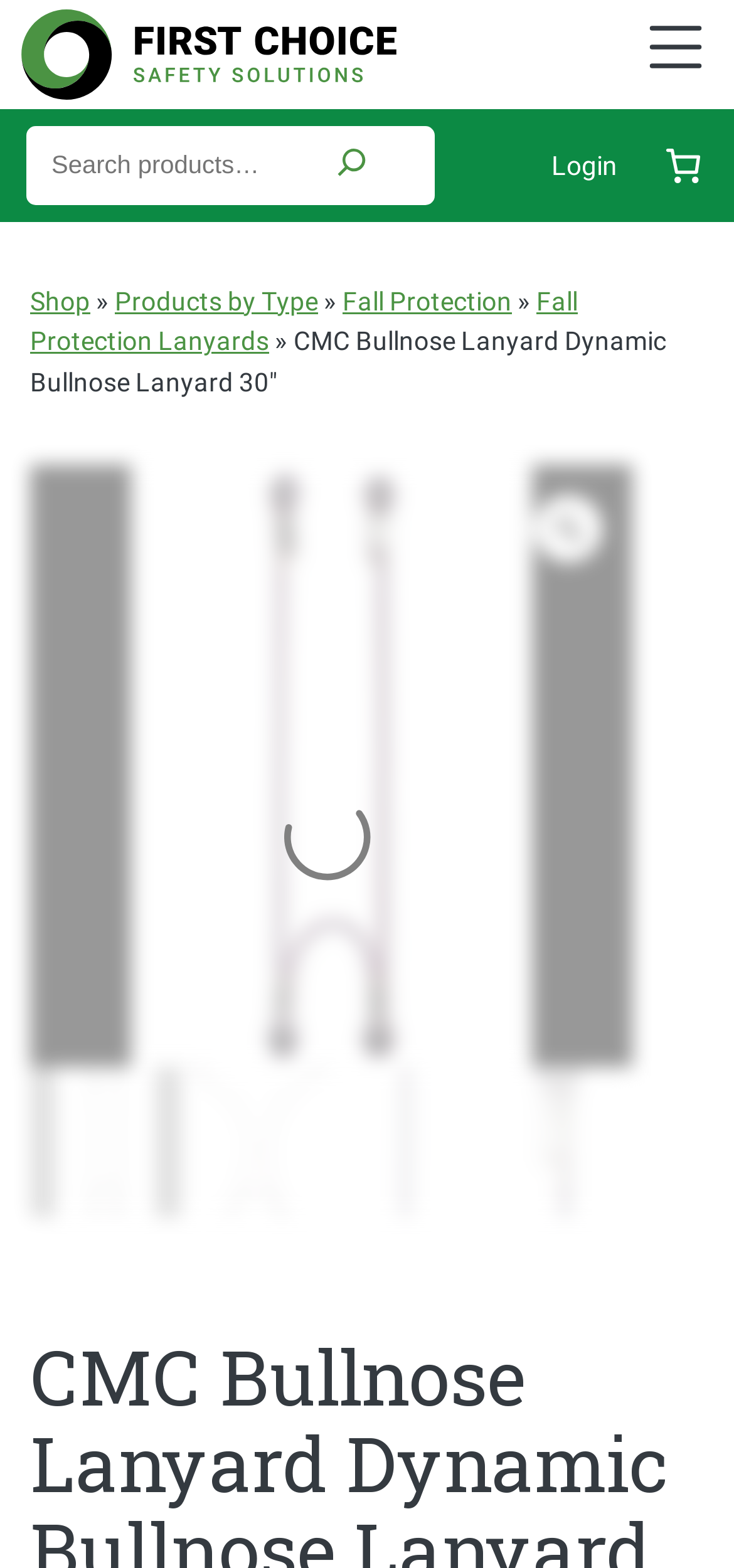Extract the bounding box coordinates of the UI element described: "Fall Protection". Provide the coordinates in the format [left, top, right, bottom] with values ranging from 0 to 1.

[0.467, 0.182, 0.697, 0.201]